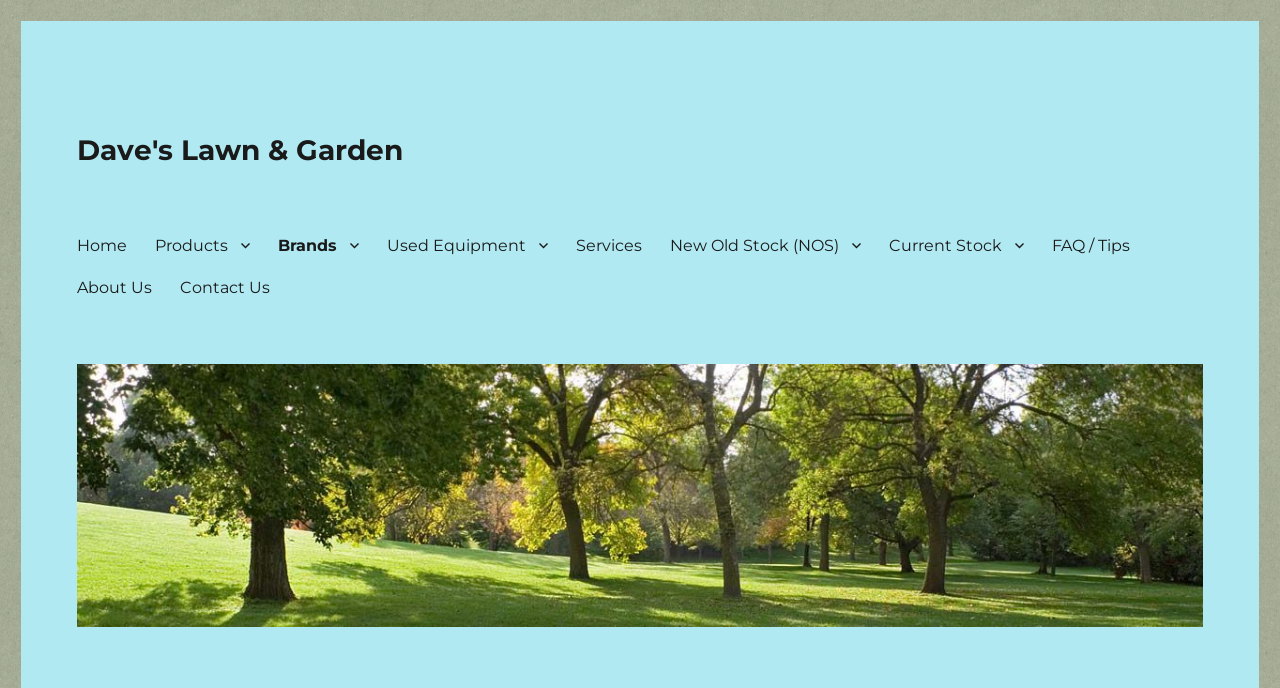What is the name of the company?
Answer the question with as much detail as you can, using the image as a reference.

I found the company name 'Dave's Lawn & Garden' as a link at the top of the page, and it's also mentioned as an image description.